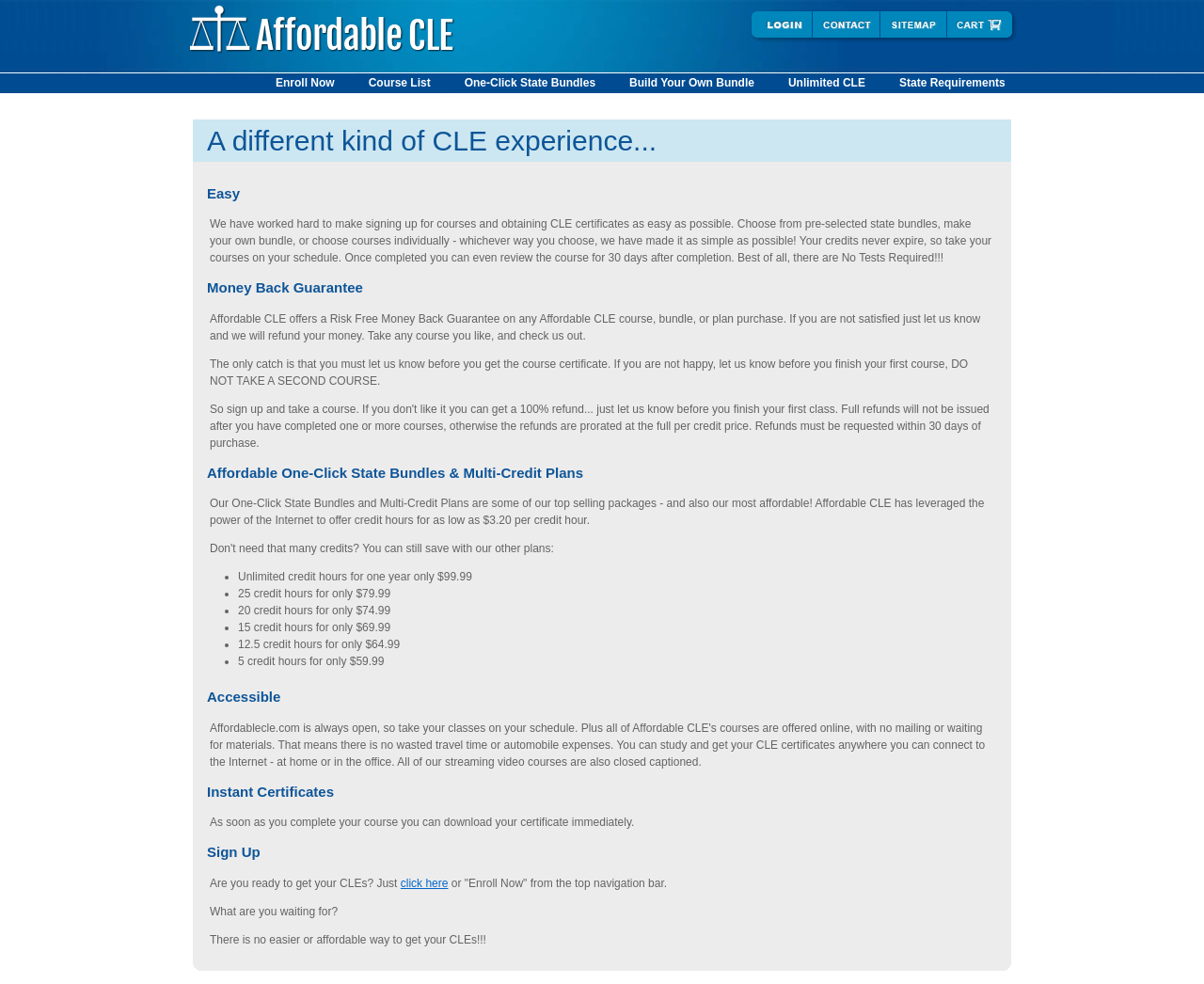What is the name of the CLE experience?
Look at the image and respond with a single word or a short phrase.

A different kind of CLE experience